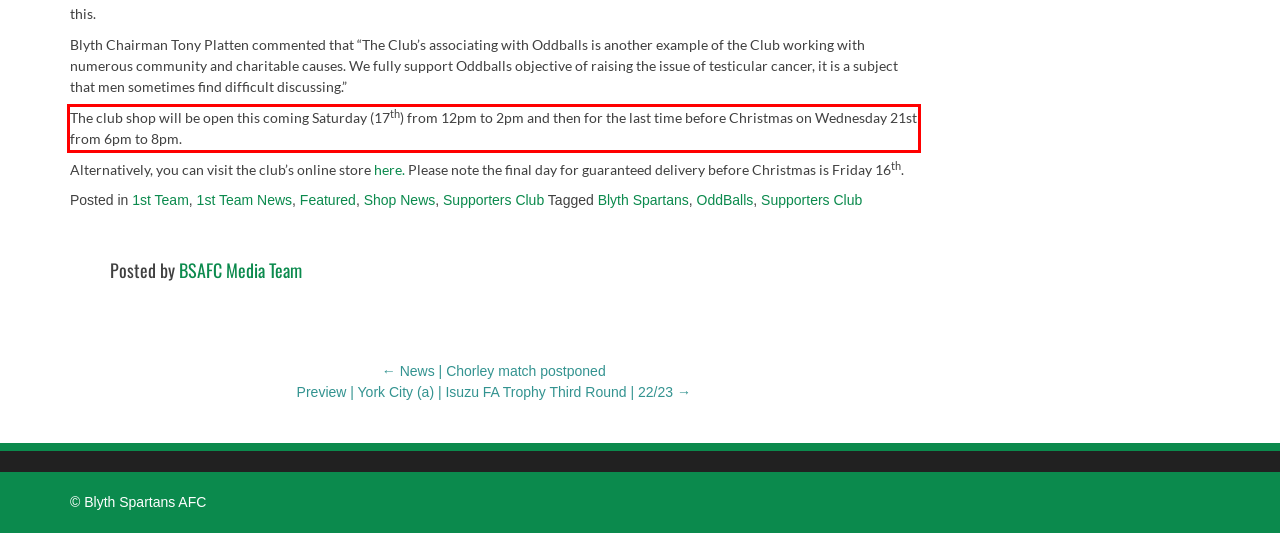Using OCR, extract the text content found within the red bounding box in the given webpage screenshot.

The club shop will be open this coming Saturday (17th) from 12pm to 2pm and then for the last time before Christmas on Wednesday 21st from 6pm to 8pm.